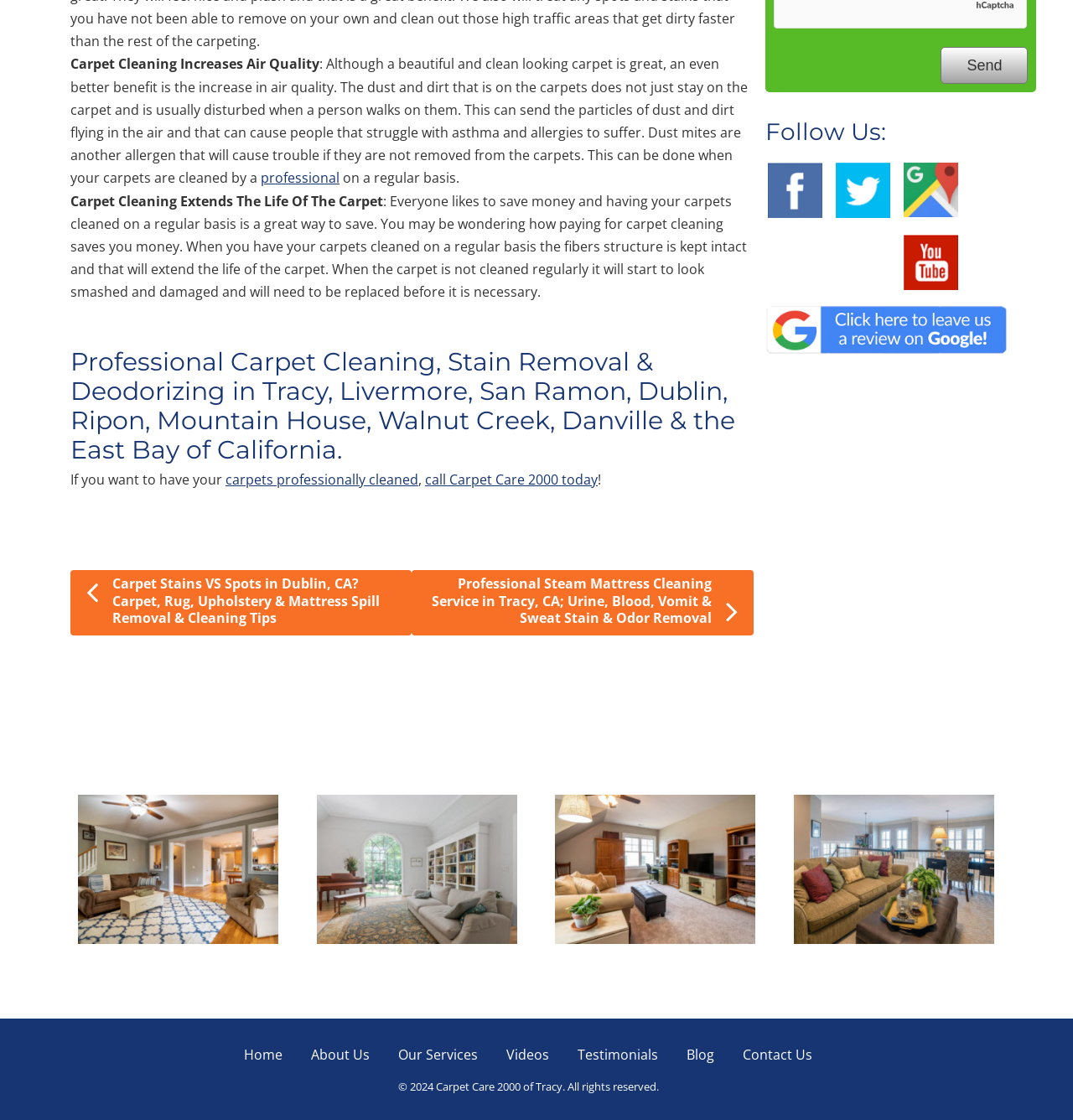Pinpoint the bounding box coordinates of the area that should be clicked to complete the following instruction: "Read about carpet cleaning extending the life of the carpet". The coordinates must be given as four float numbers between 0 and 1, i.e., [left, top, right, bottom].

[0.066, 0.171, 0.357, 0.188]